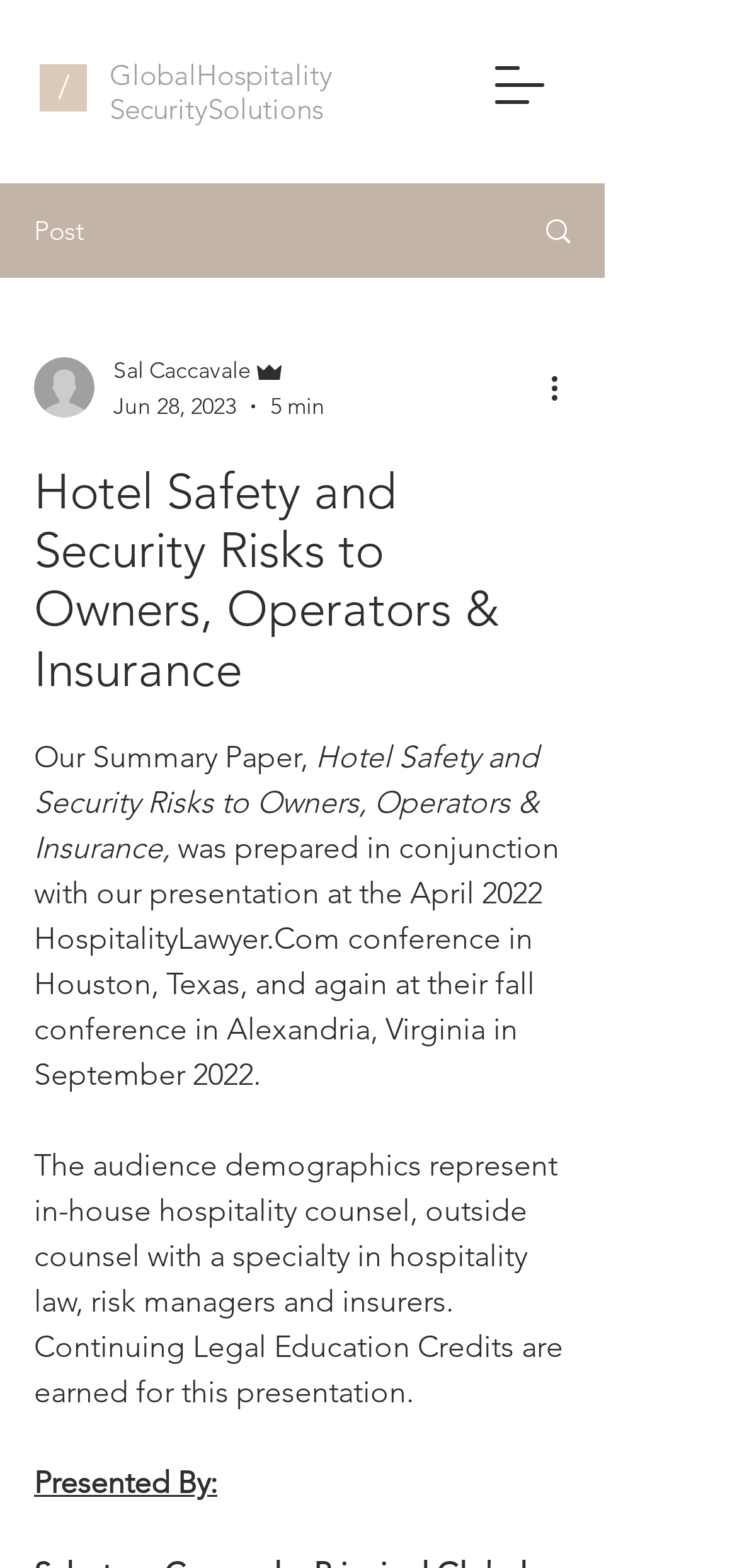Who is the author of this paper?
Please analyze the image and answer the question with as much detail as possible.

The author of this paper is Sal Caccavale, which is inferred from the generic element 'Sal Caccavale' located below the writer's picture.